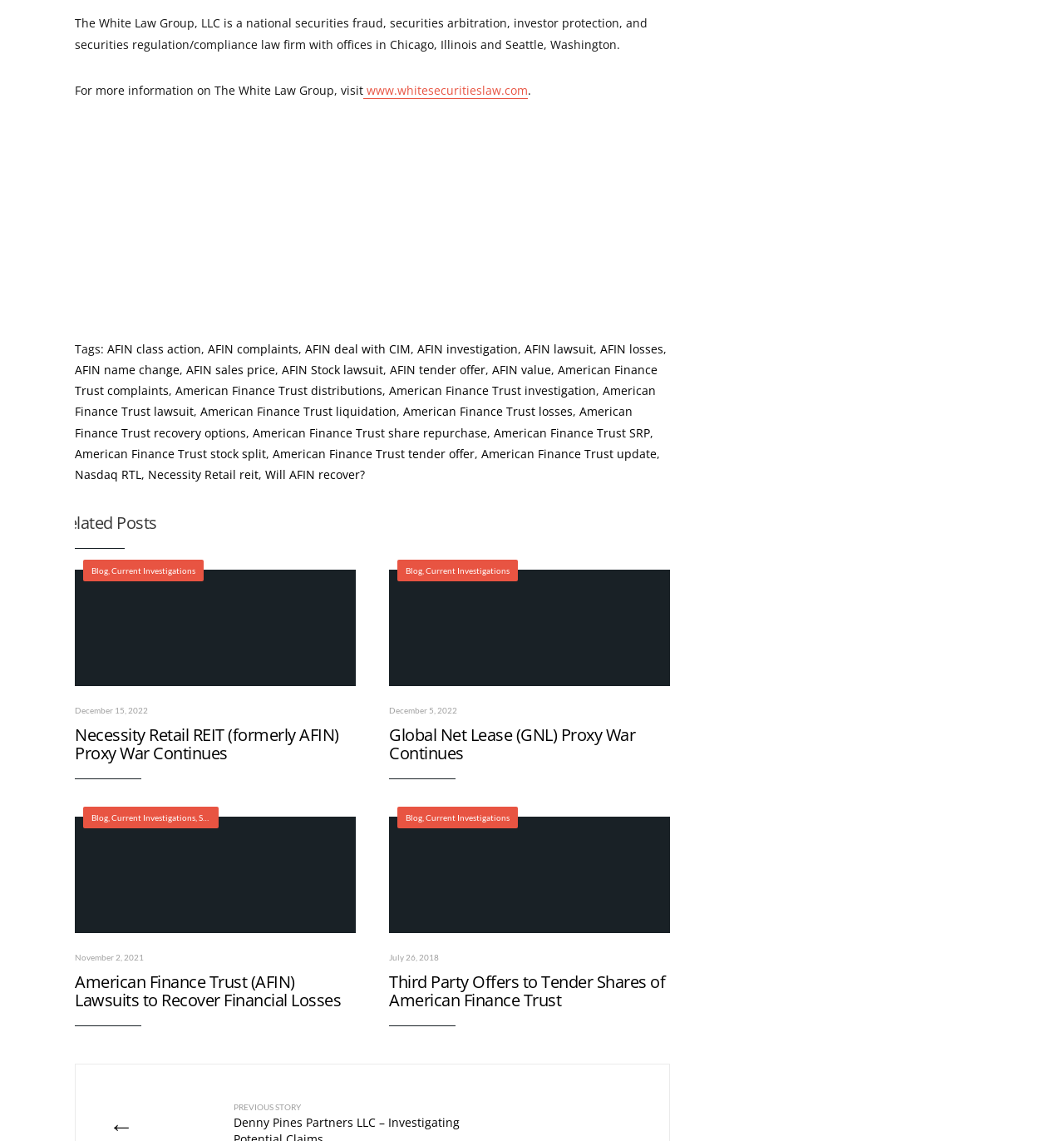Find the bounding box coordinates of the element to click in order to complete the given instruction: "Learn about American Finance Trust complaints."

[0.07, 0.317, 0.618, 0.349]